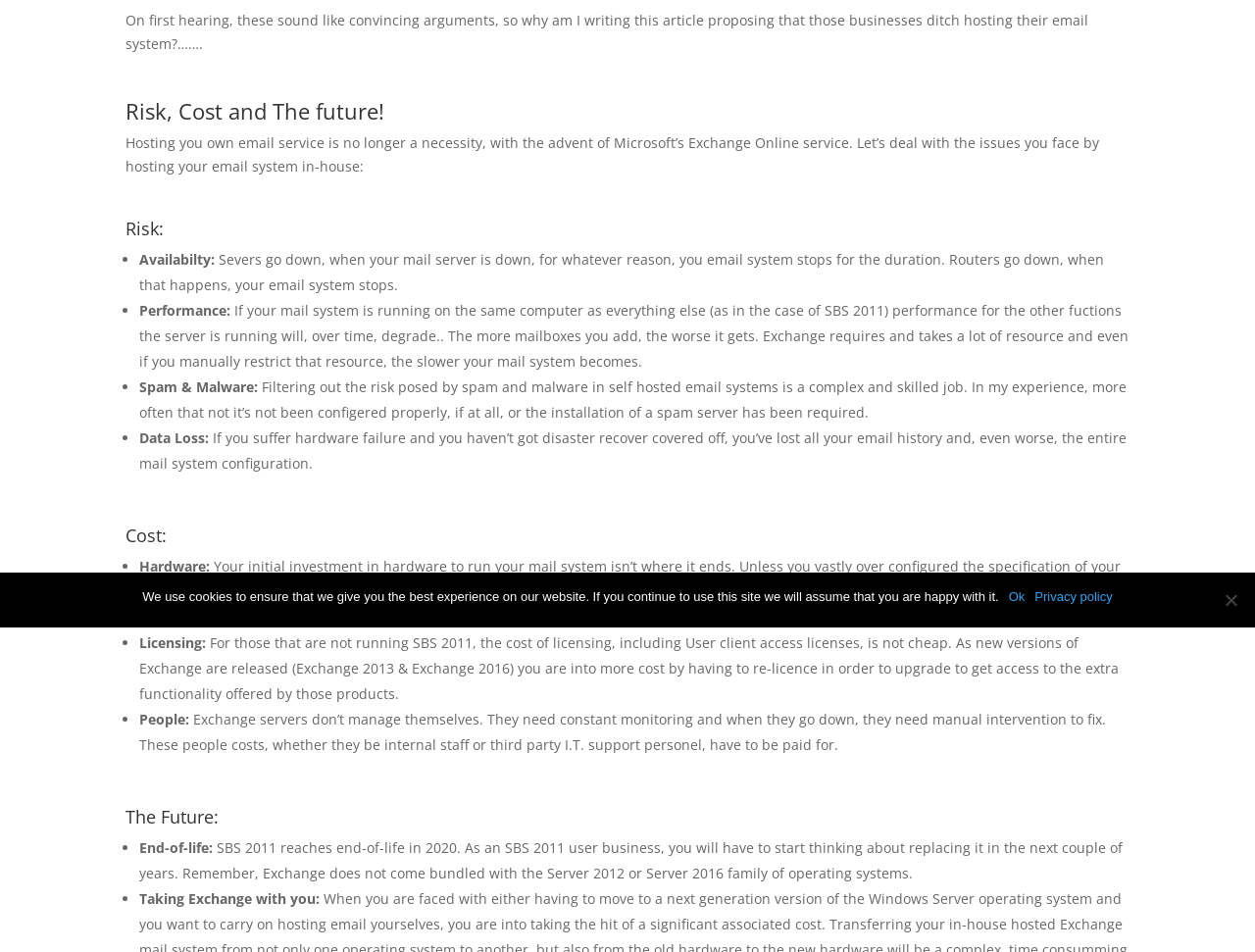Identify the bounding box of the UI element described as follows: "Privacy policy". Provide the coordinates as four float numbers in the range of 0 to 1 [left, top, right, bottom].

[0.824, 0.617, 0.887, 0.637]